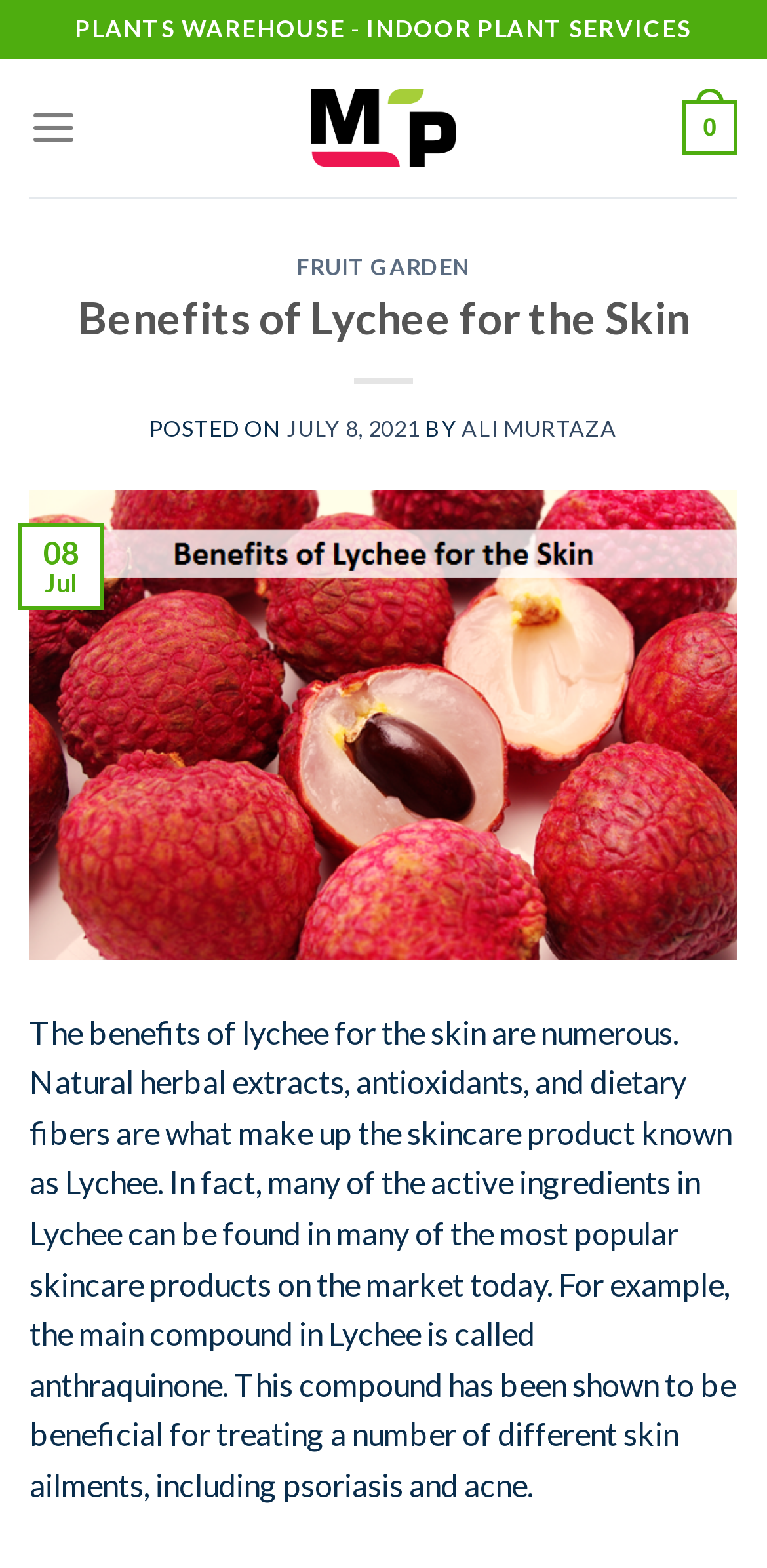Explain the webpage's layout and main content in detail.

The webpage is about the benefits of lychee for the skin, with a focus on its natural herbal extracts, antioxidants, and dietary fibers. At the top of the page, there is a header section with the title "PLANTS WAREHOUSE - INDOOR PLANT SERVICES" and a link to "My Plant Warehouse – Indoor Plants Warehouse" accompanied by an image. Below this, there is a menu link labeled "Menu" and another link with no text.

The main content of the page is divided into sections. On the left side, there is a header section with two headings: "FRUIT GARDEN" and "Benefits of Lychee for the Skin". The latter heading is accompanied by a posted date "JULY 8, 2021" and an author name "ALI MURTAZA". Below this, there is an image related to the benefits of lychee for the skin.

On the right side of the page, there is a block of text that describes the benefits of lychee for the skin, including its active ingredients and their benefits for treating skin ailments such as psoriasis and acne. Above this text, there is a small table with the date "08 Jul" displayed.

There are a total of 5 links on the page, including the menu link, the link to "My Plant Warehouse – Indoor Plants Warehouse", and three links related to the benefits of lychee for the skin. There are also 3 images on the page, including the image accompanying the link to "My Plant Warehouse – Indoor Plants Warehouse", the image related to the benefits of lychee for the skin, and an image with no description.